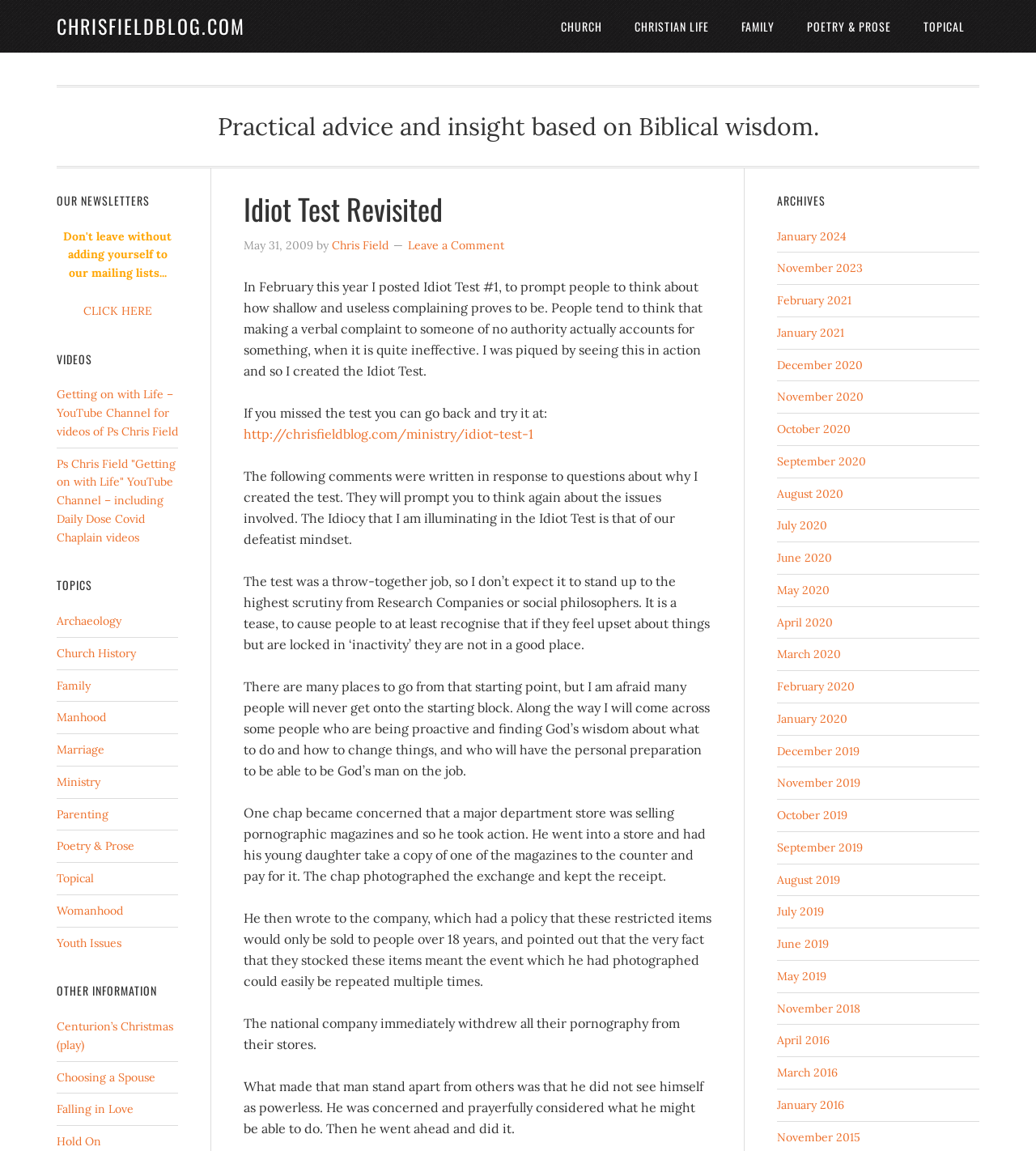Describe all the key features of the webpage in detail.

The webpage is titled "Idiot Test Revisited" and has a brief description at the top, "Practical advice and insight based on Biblical wisdom." Below the title, there is a header section with links to various categories, including "CHURCH", "CHRISTIAN LIFE", "FAMILY", "POETRY & PROSE", and "TOPICAL". 

The main content of the webpage is a blog post that discusses the "Idiot Test" and its purpose. The test was created to prompt people to think about their ineffective lives and to recognize the importance of taking action. The author shares a story about a man who took action against a department store selling pornographic magazines and was successful in getting them to withdraw the items from their stores. The post emphasizes the importance of not feeling powerless and taking proactive steps to create change.

On the right-hand side of the webpage, there is a section titled "ARCHIVES" with links to various months and years, allowing users to access older posts. Below this section, there are headings for "OUR NEWSLETTERS", "VIDEOS", "TOPICS", and "OTHER INFORMATION", each with links to related content. The "TOPICS" section has links to various categories, including "Archaeology", "Church History", "Family", and more.